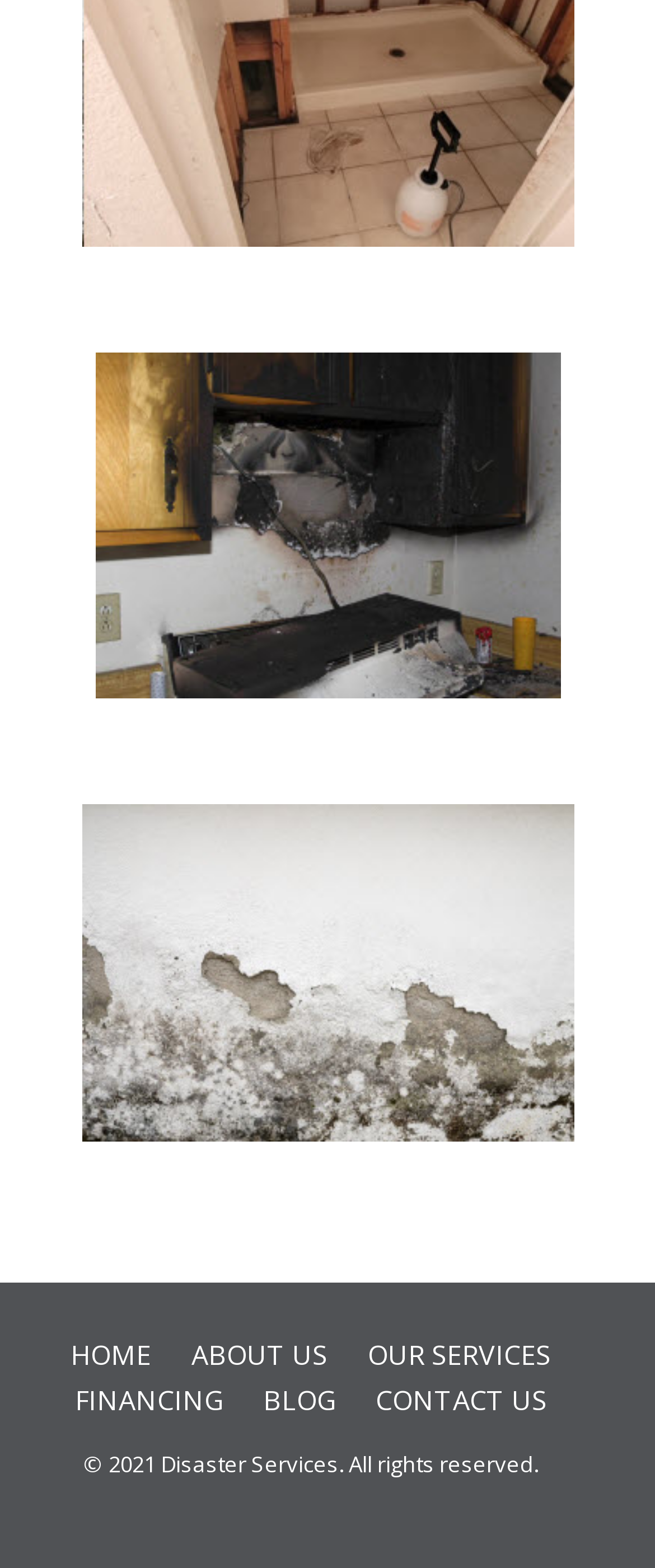Please examine the image and provide a detailed answer to the question: How many main navigation links are at the top of the page?

I counted the main navigation links at the top of the page and found that there are 5 links: 'HOME', 'ABOUT US', 'OUR SERVICES', 'FINANCING', and 'CONTACT US'.